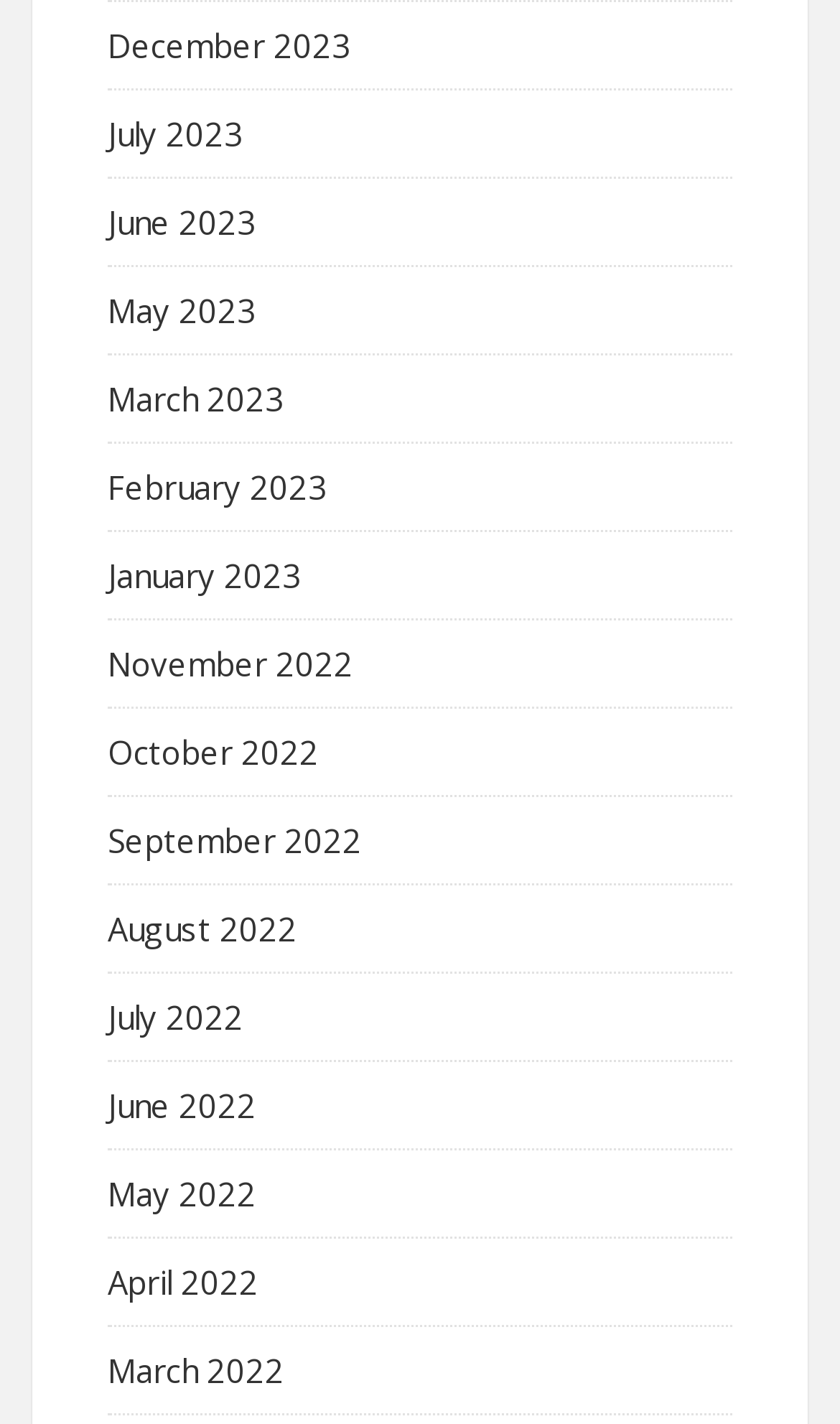What is the earliest month listed?
Provide a detailed answer to the question using information from the image.

By examining the list of links, I found that the earliest month listed is March 2022, which is located at the bottom of the list with a bounding box coordinate of [0.128, 0.947, 0.338, 0.978].